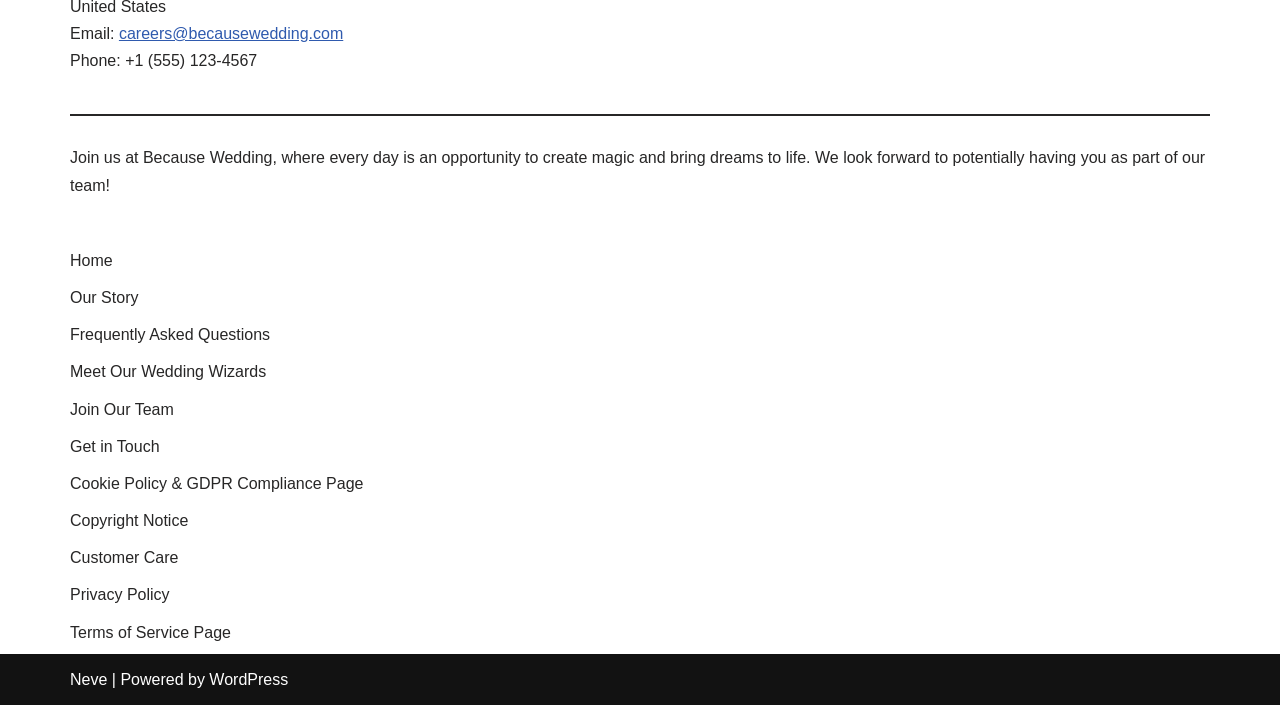Please give a concise answer to this question using a single word or phrase: 
How many links are there in the webpage?

14